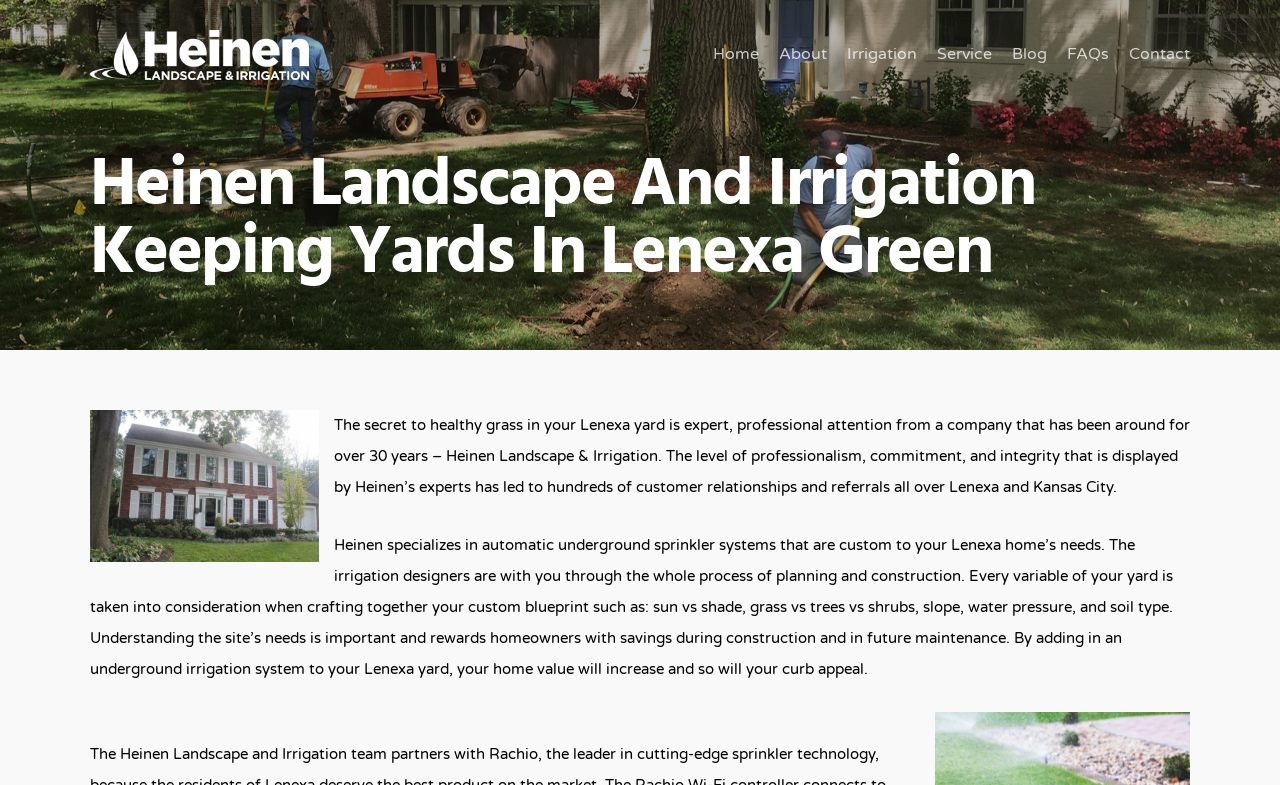Using the provided element description: "Irrigation", determine the bounding box coordinates of the corresponding UI element in the screenshot.

[0.662, 0.013, 0.716, 0.138]